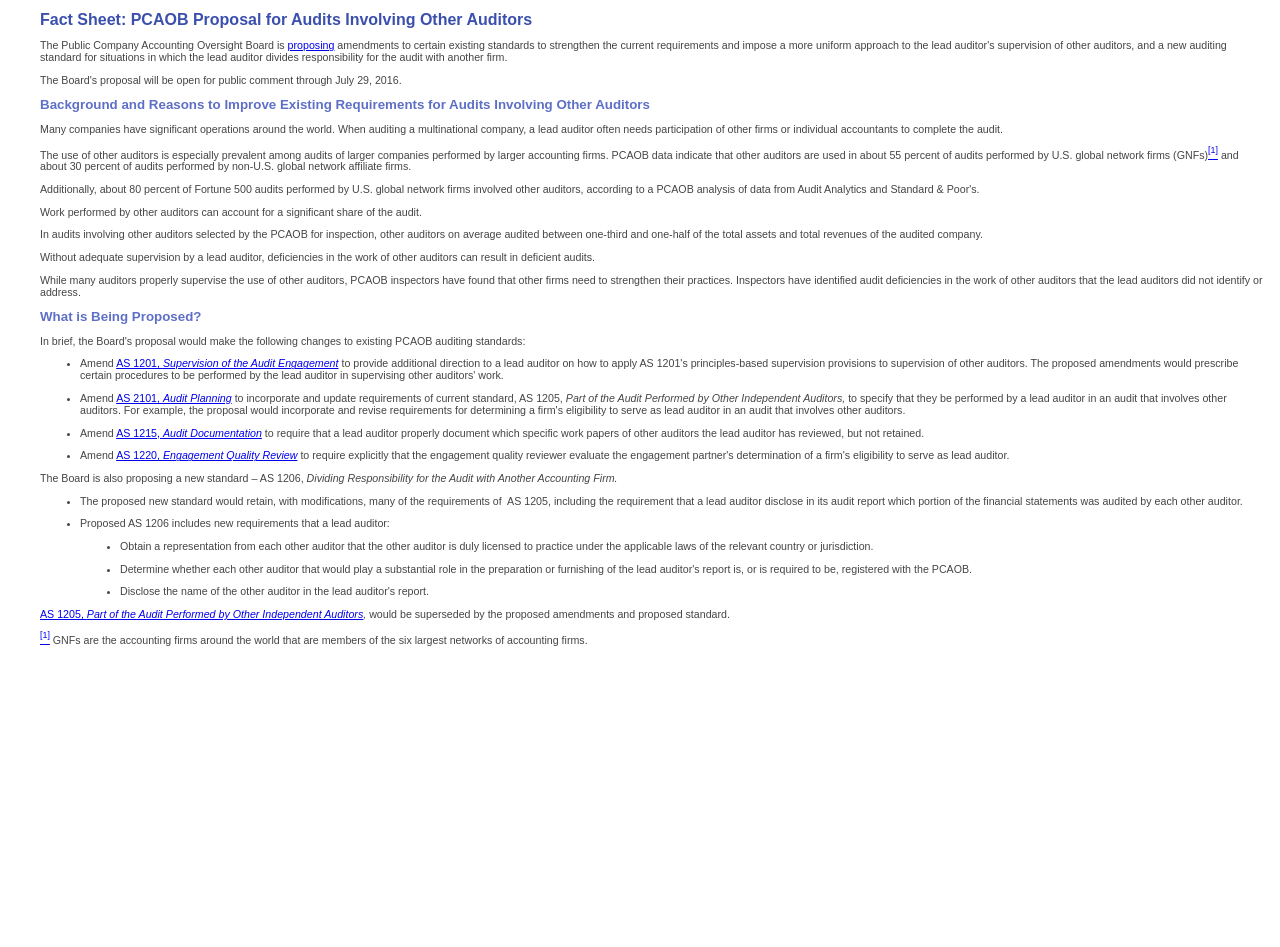Give a one-word or short-phrase answer to the following question: 
What is the role of a lead auditor?

To supervise other auditors